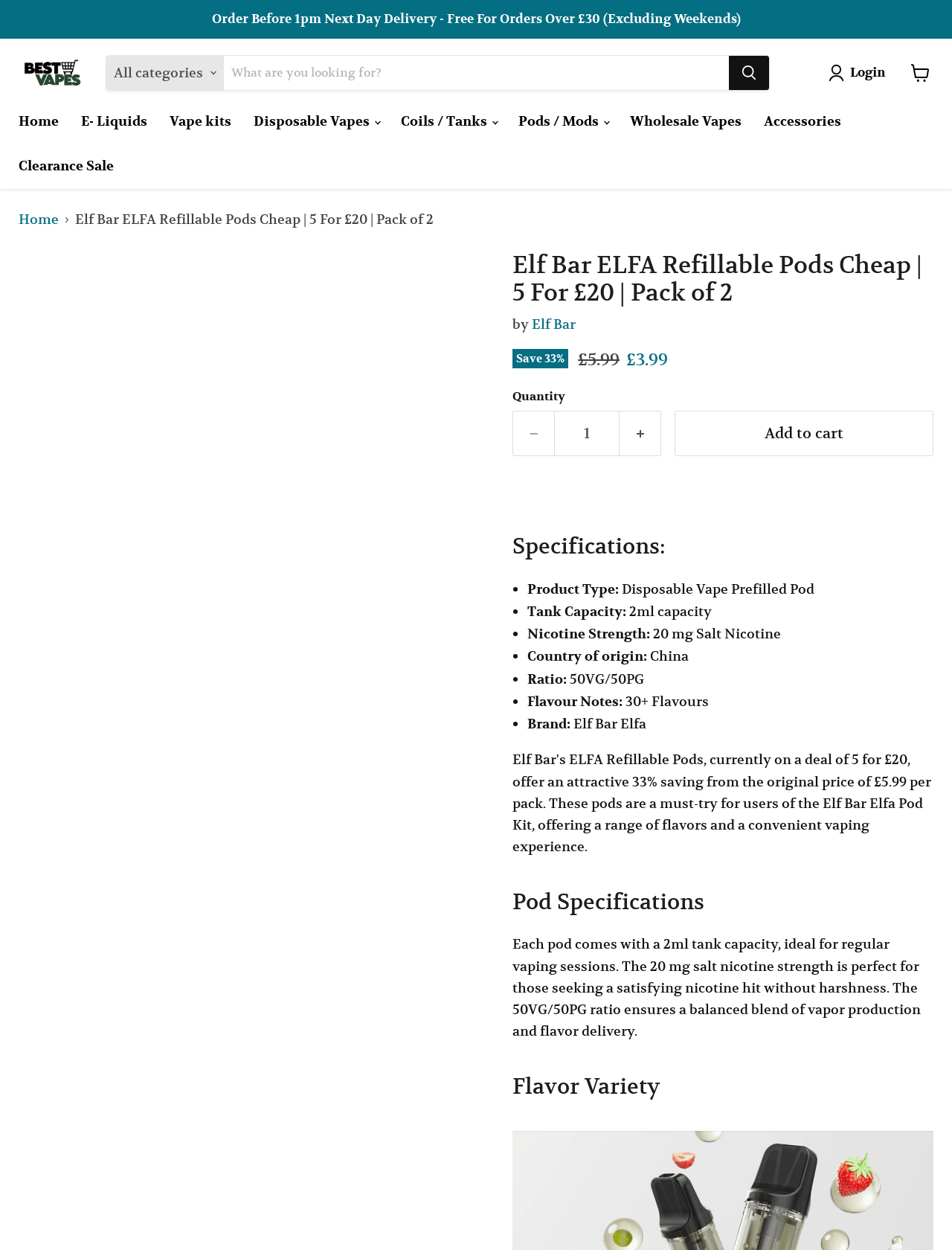Please identify the bounding box coordinates of the element that needs to be clicked to perform the following instruction: "Decrease the quantity by 1".

[0.538, 0.329, 0.582, 0.365]